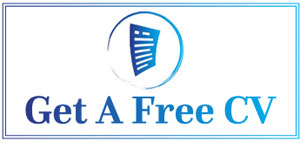What does the stylized depiction of a building or stack of documents symbolize?
Provide a short answer using one word or a brief phrase based on the image.

Structure and organization